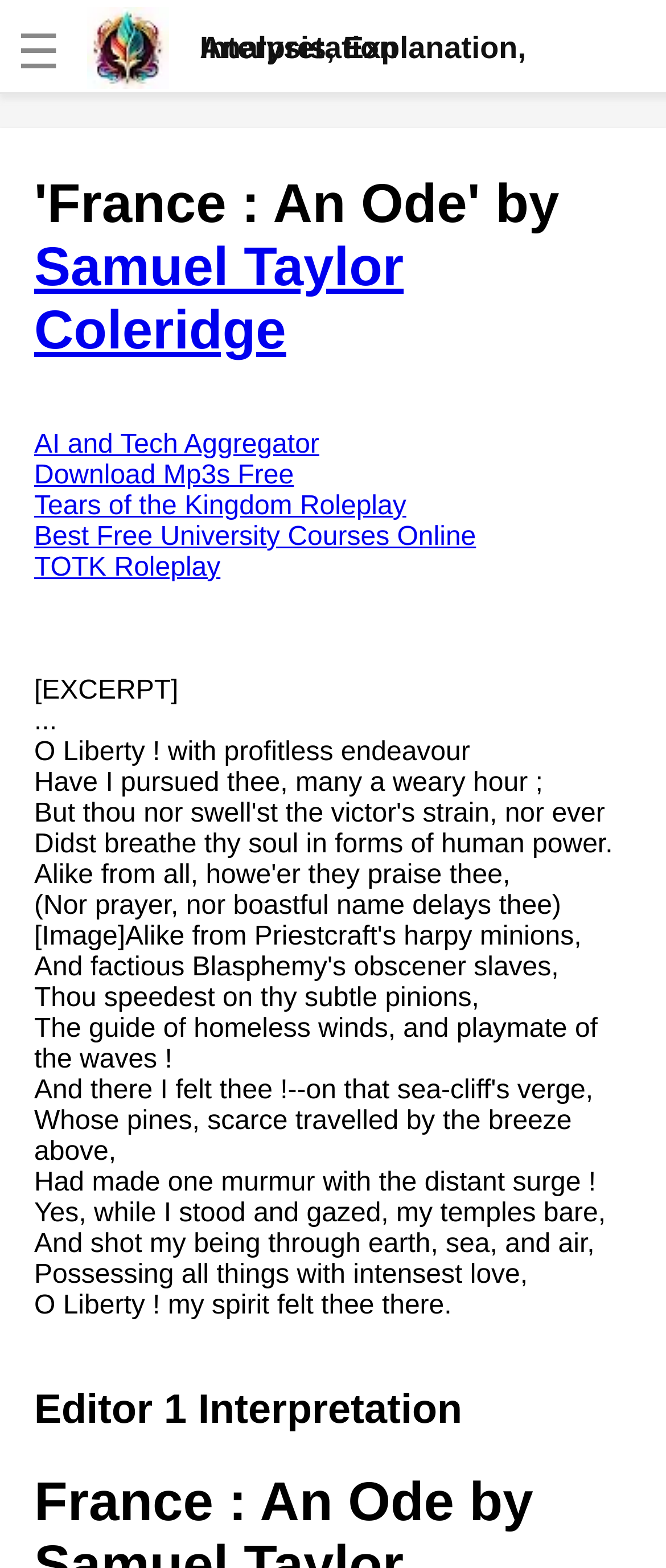What is the interpretation section titled?
From the image, respond with a single word or phrase.

Editor 1 Interpretation